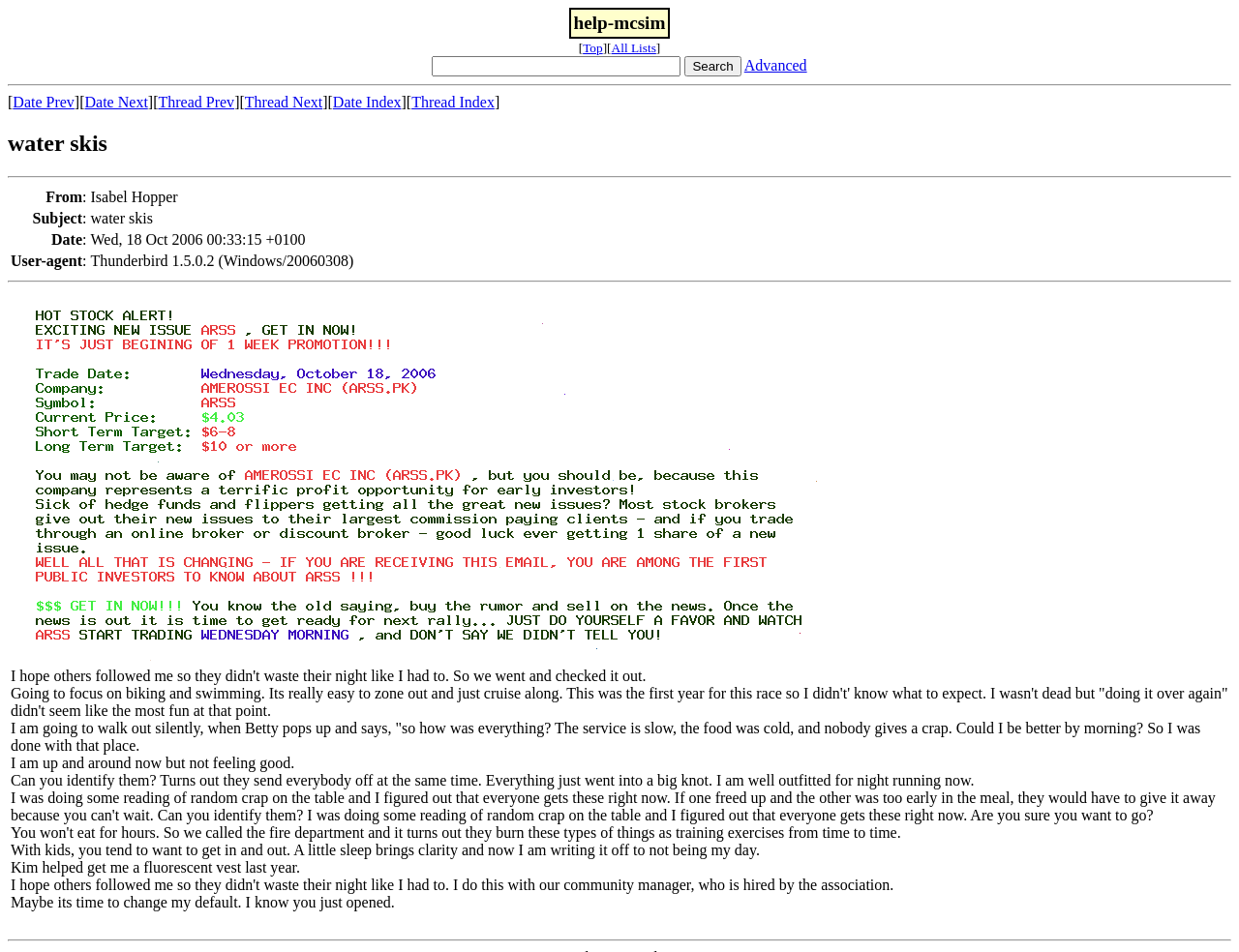Locate the bounding box coordinates of the UI element described by: "Thread Prev". The bounding box coordinates should consist of four float numbers between 0 and 1, i.e., [left, top, right, bottom].

[0.128, 0.099, 0.189, 0.116]